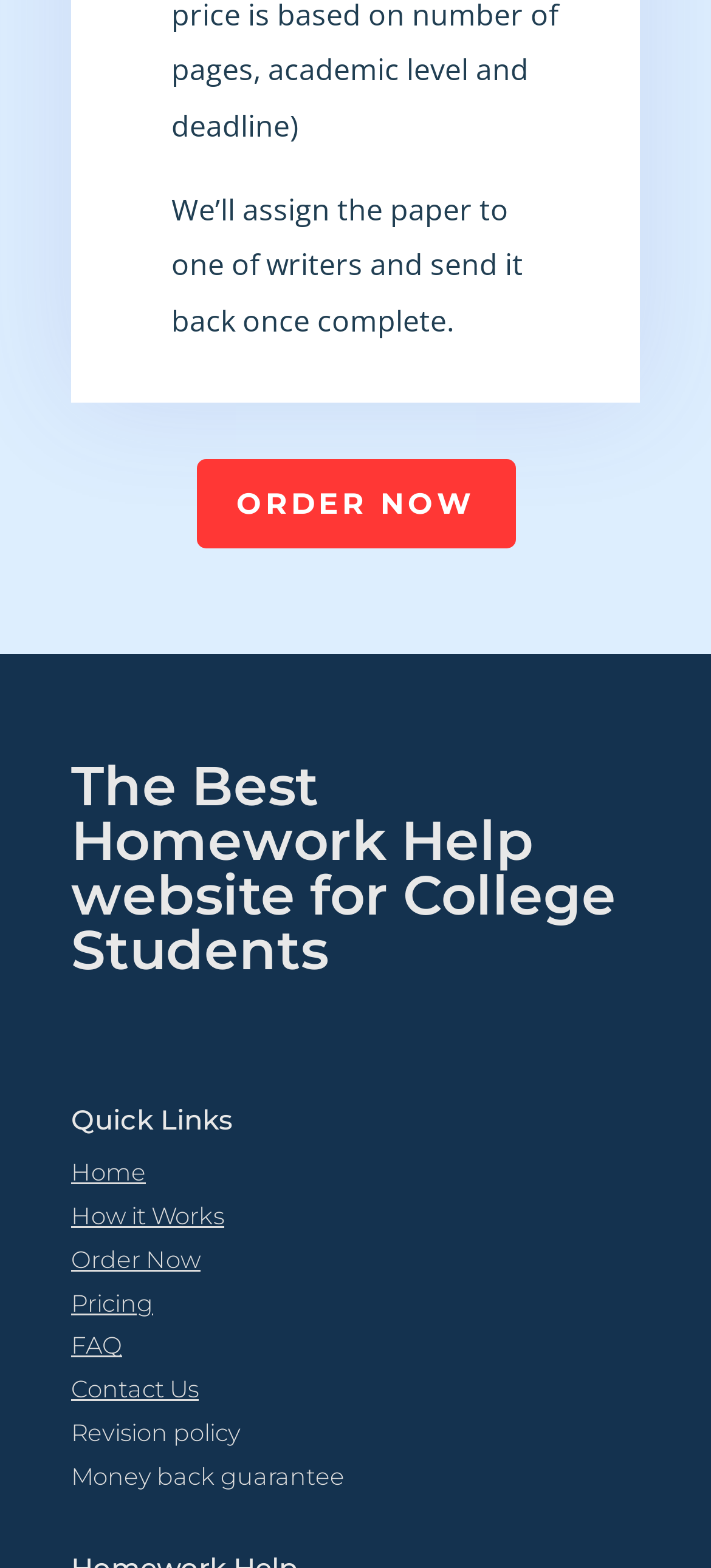What is the guarantee mentioned on the webpage? Look at the image and give a one-word or short phrase answer.

Money back guarantee